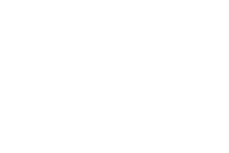Give a concise answer using only one word or phrase for this question:
What is the purpose of the icon?

To encourage donations